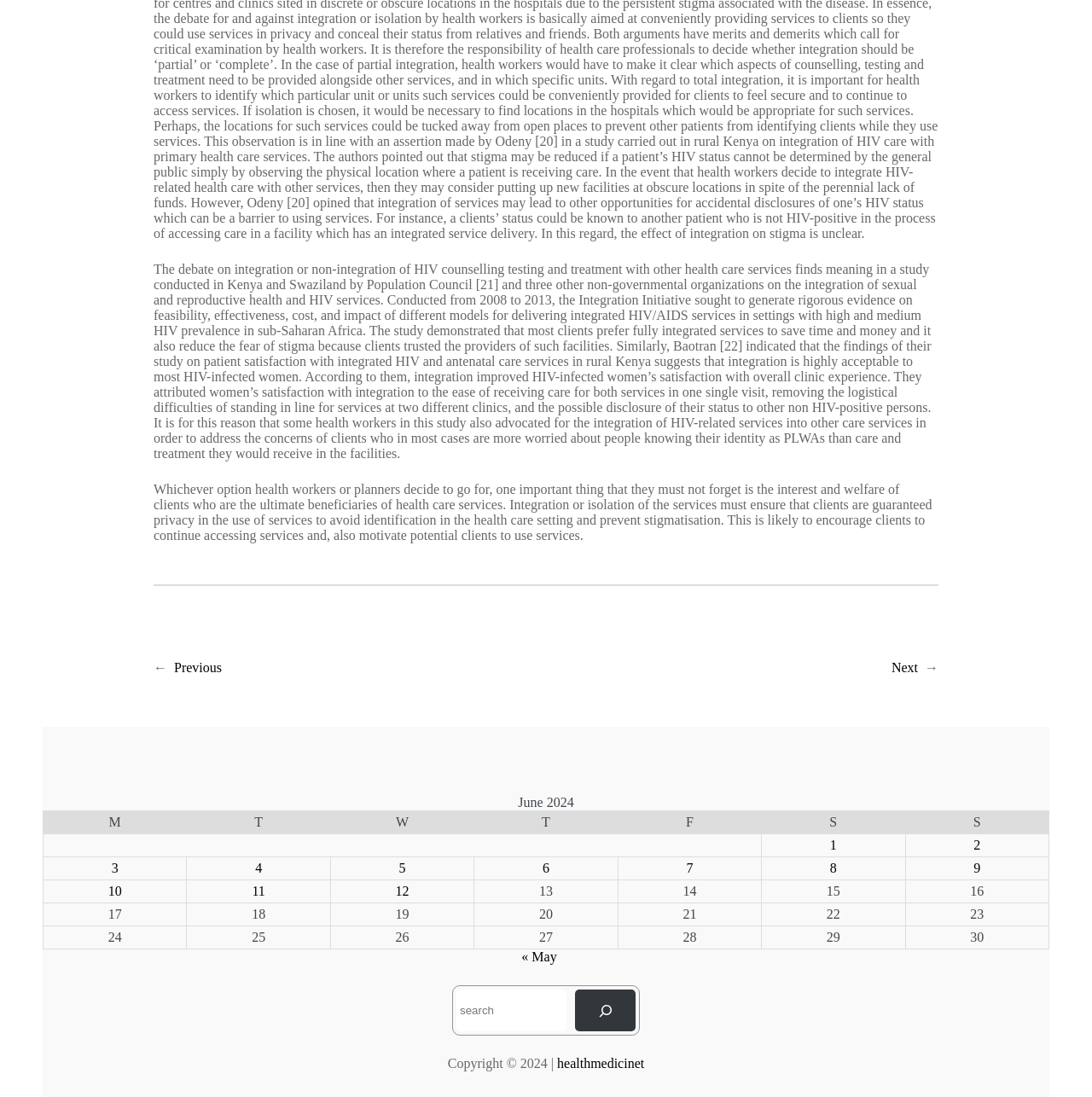Please identify the bounding box coordinates of the region to click in order to complete the task: "download barcode generator excel 2010". The coordinates must be four float numbers between 0 and 1, specified as [left, top, right, bottom].

None